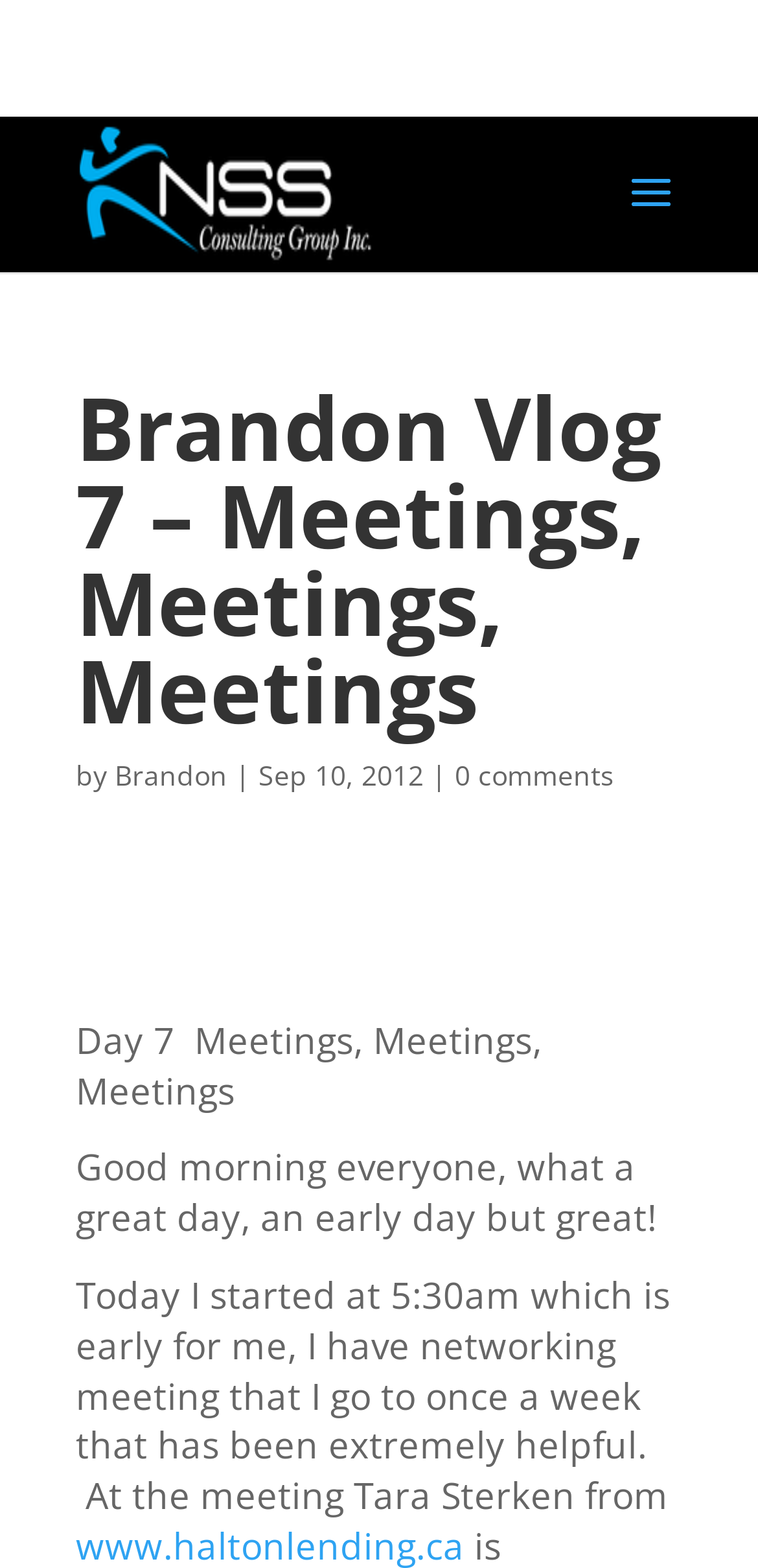Who is the author of the vlog?
Please provide a comprehensive answer to the question based on the webpage screenshot.

I found the author's name by analyzing the heading element with the text 'Brandon Vlog 7 – Meetings, Meetings, Meetings'. The link element with the text 'Brandon' is a part of this heading, indicating that Brandon is the author of the vlog.